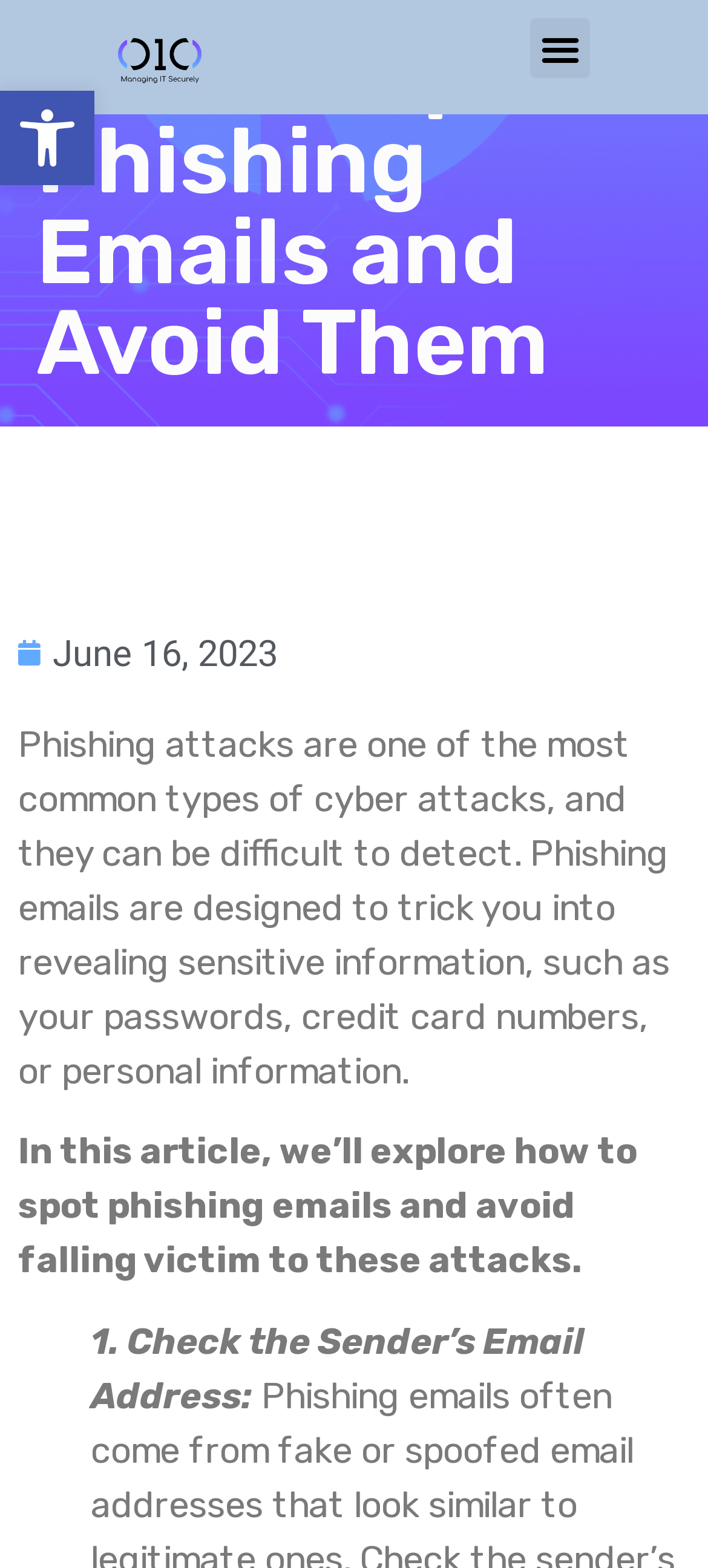Please answer the following question using a single word or phrase: 
How many steps are there to avoid phishing emails?

Unknown